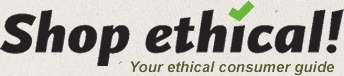What is the design approach of the logo?
Please provide a detailed and comprehensive answer to the question.

The overall design of the logo reflects a modern and engaging approach to promoting ethical shopping practices, which is evident from the bold, stylized font and the use of a green checkmark above the word 'Ethical'.